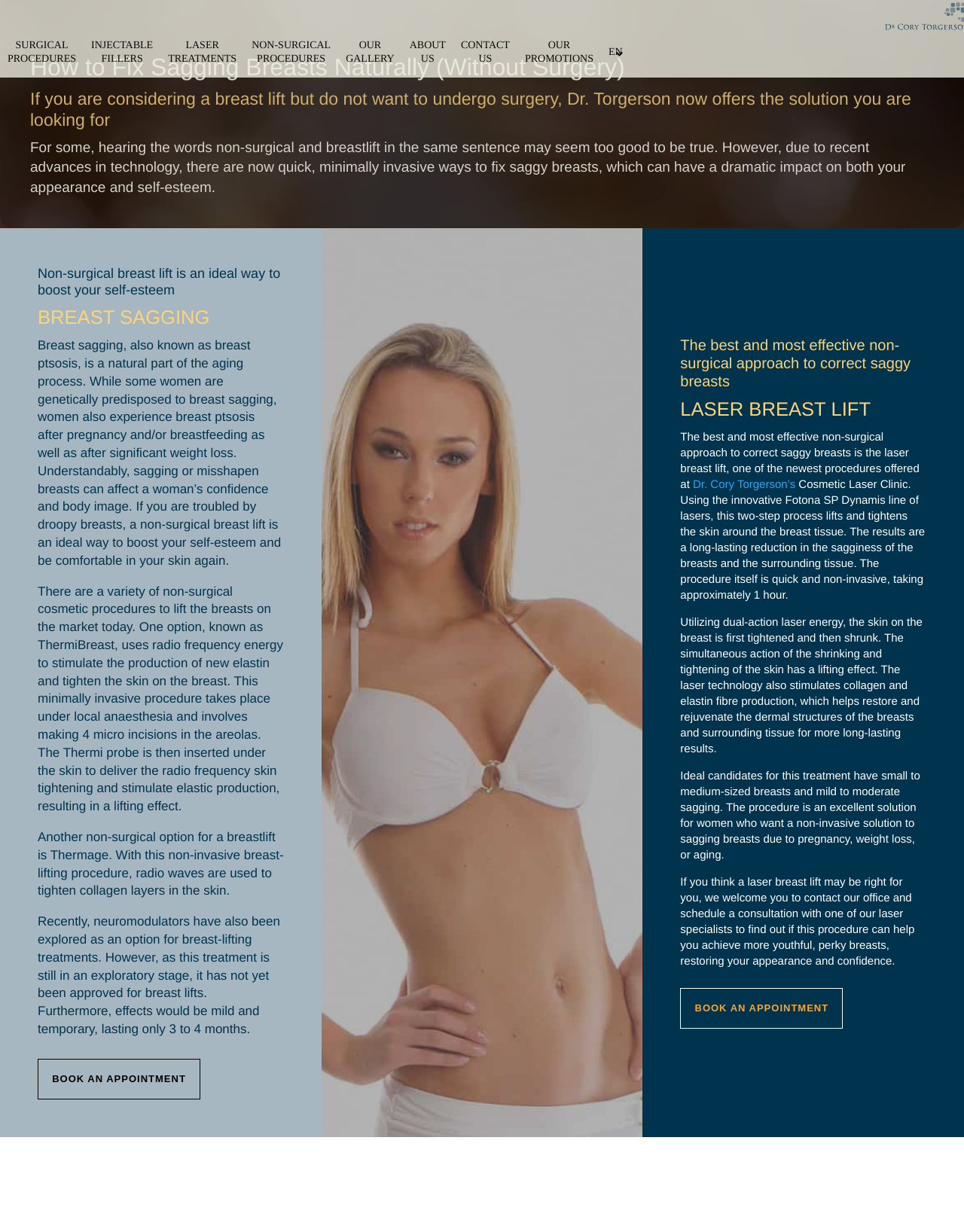What is the non-surgical breast lift procedure mentioned on the webpage?
Answer the question with a single word or phrase, referring to the image.

Laser breast lift